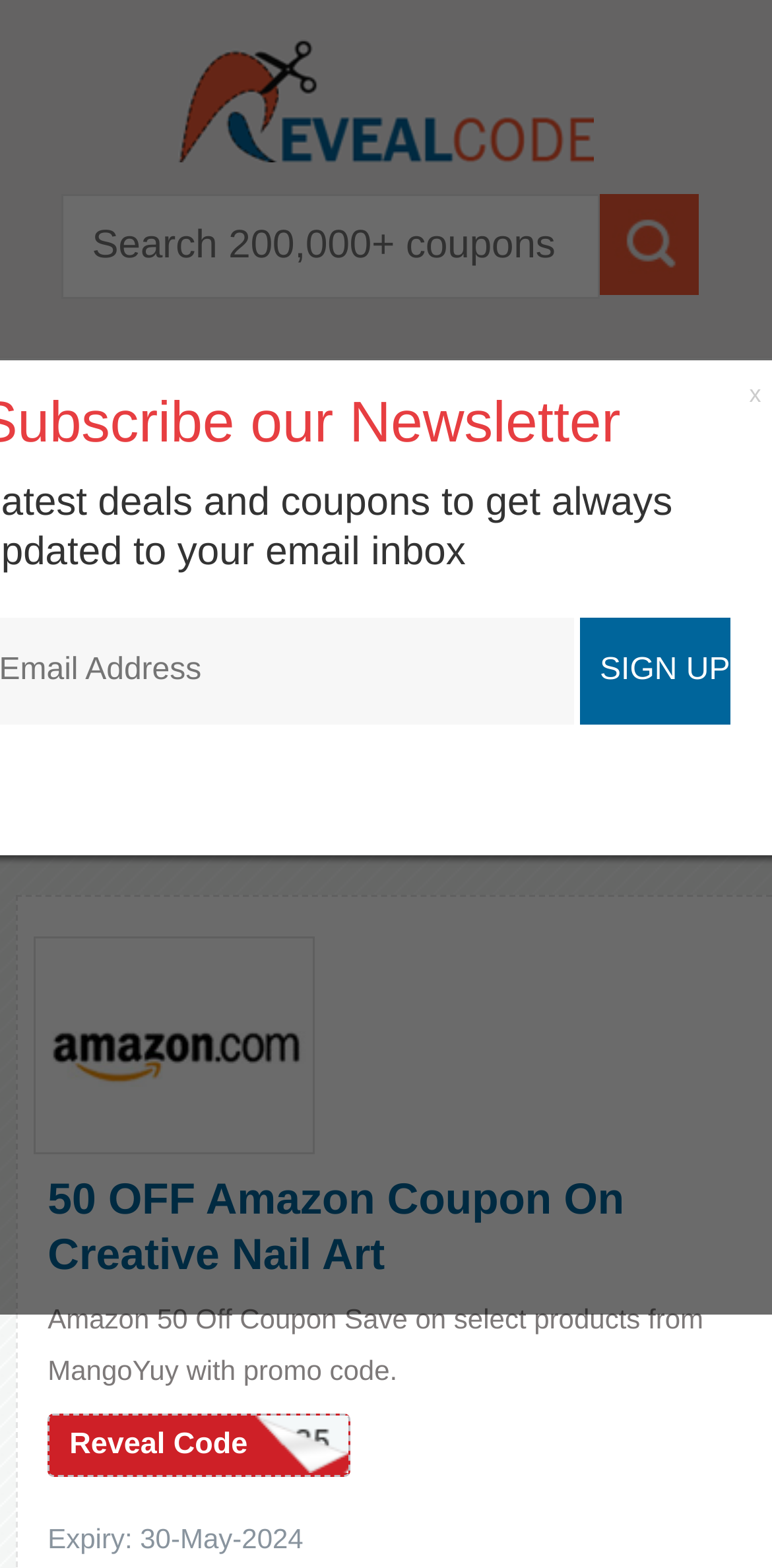Identify the bounding box coordinates of the section that should be clicked to achieve the task described: "Click on the Submit button".

[0.778, 0.124, 0.904, 0.191]